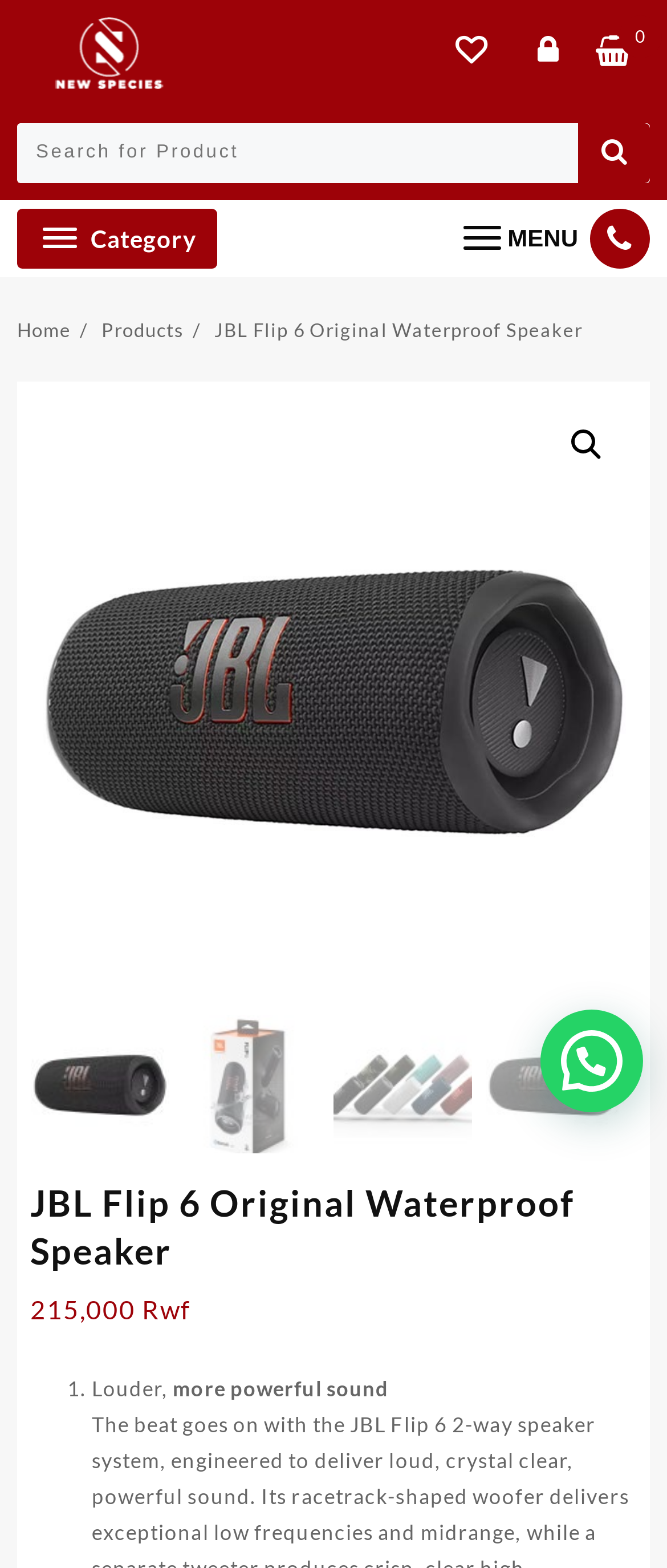Indicate the bounding box coordinates of the element that needs to be clicked to satisfy the following instruction: "Zoom in the image". The coordinates should be four float numbers between 0 and 1, i.e., [left, top, right, bottom].

[0.045, 0.647, 0.253, 0.736]